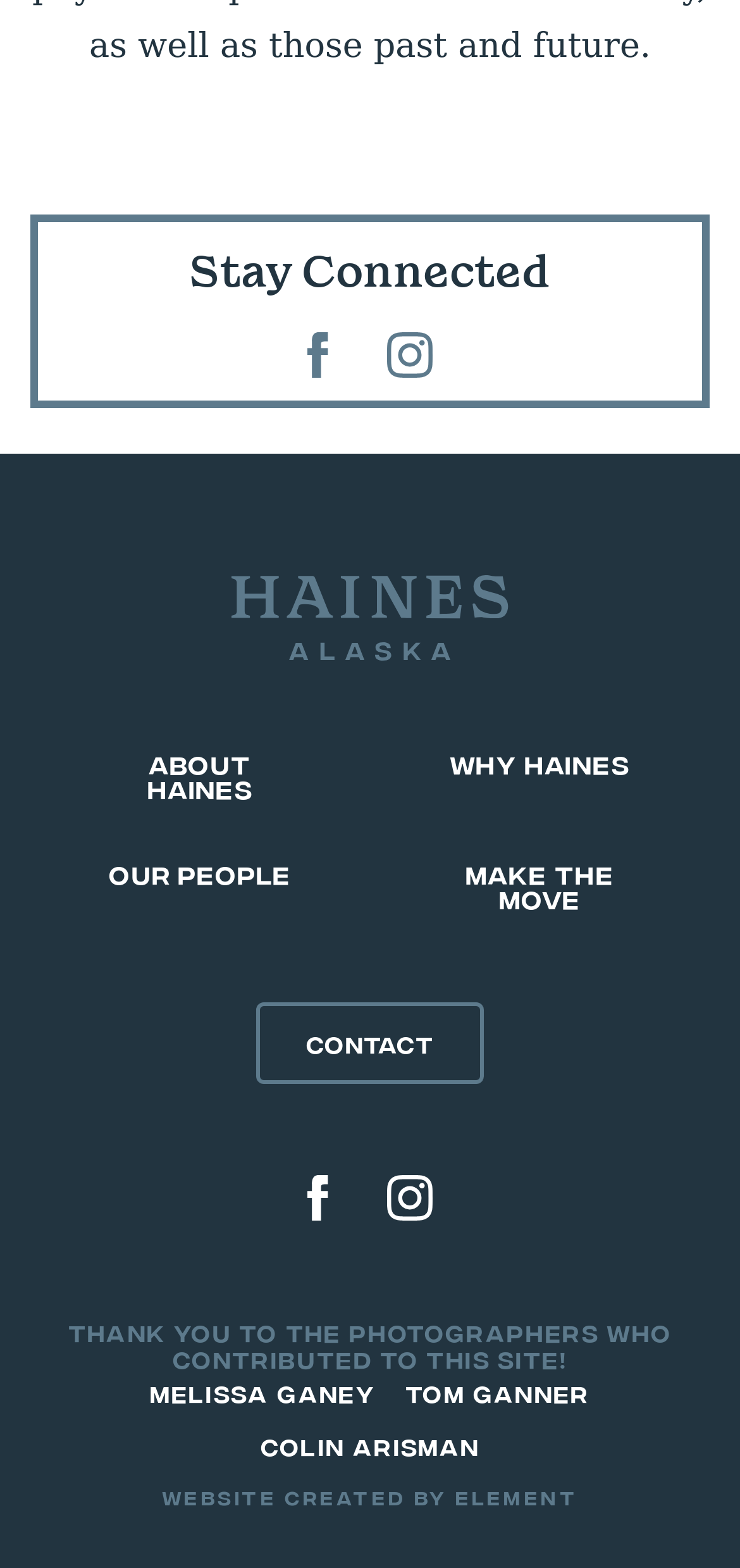Find the bounding box coordinates of the clickable area required to complete the following action: "Visit Haines, Alaska".

[0.313, 0.367, 0.687, 0.421]